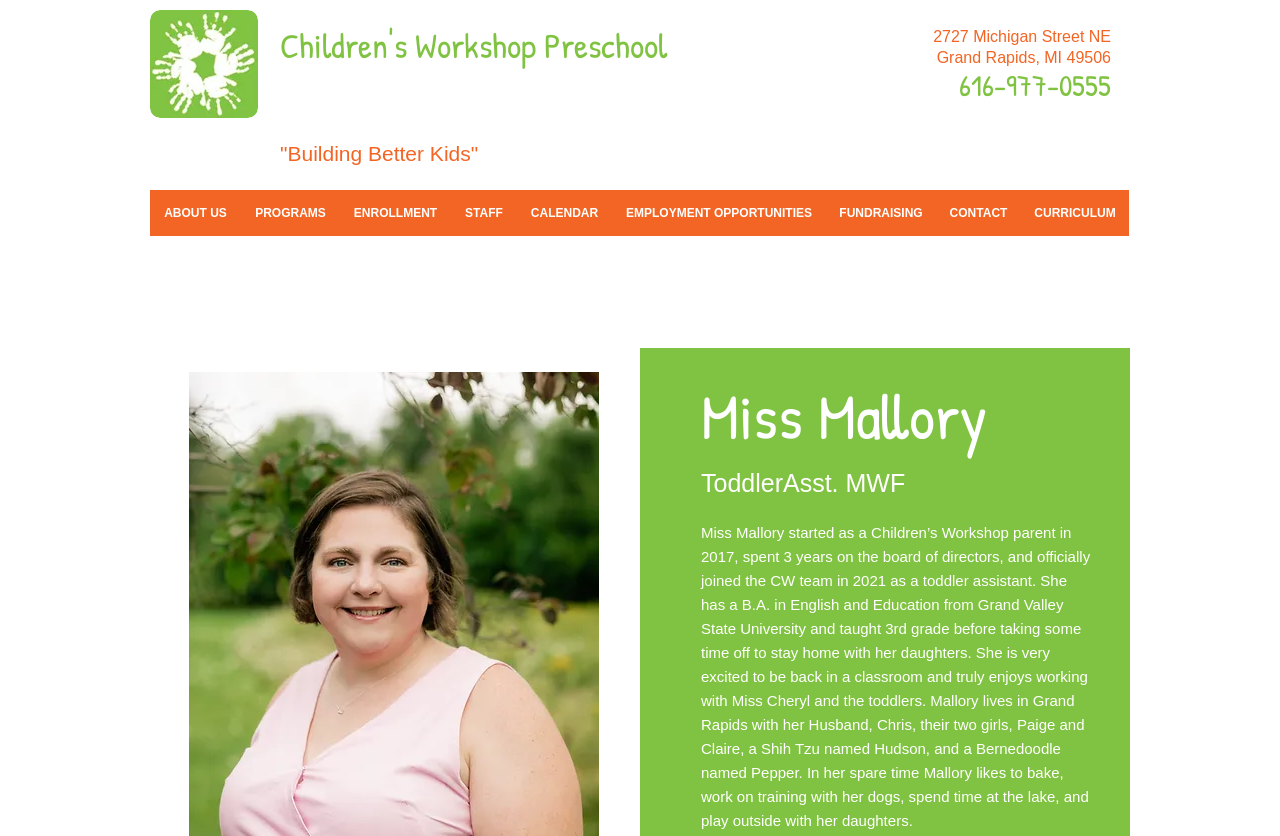Locate and extract the text of the main heading on the webpage.

Children's Workshop Preschool